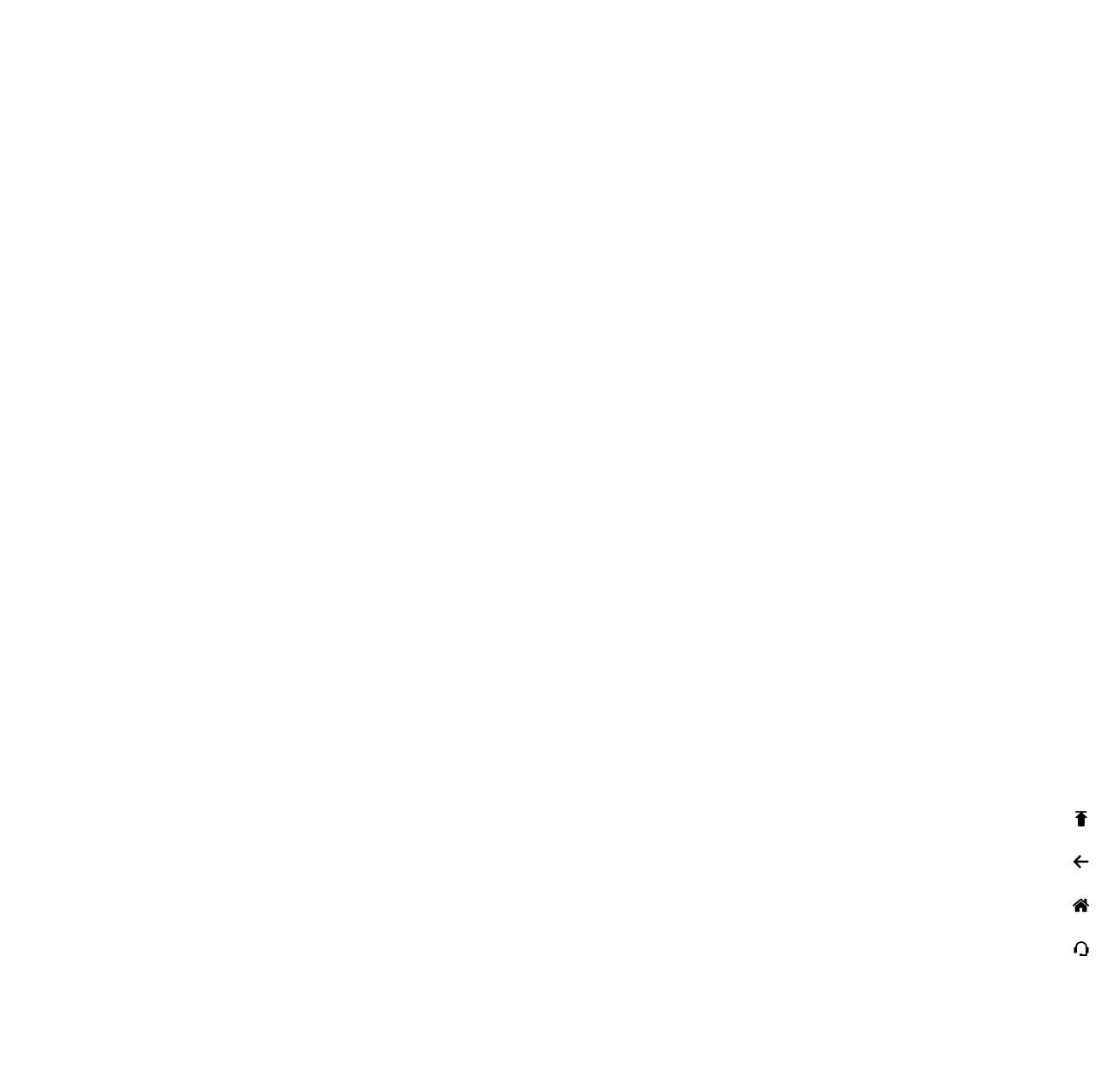What is the relationship between brown outs and black outs?
Respond to the question with a single word or phrase according to the image.

Brown outs are a close cousin to black outs